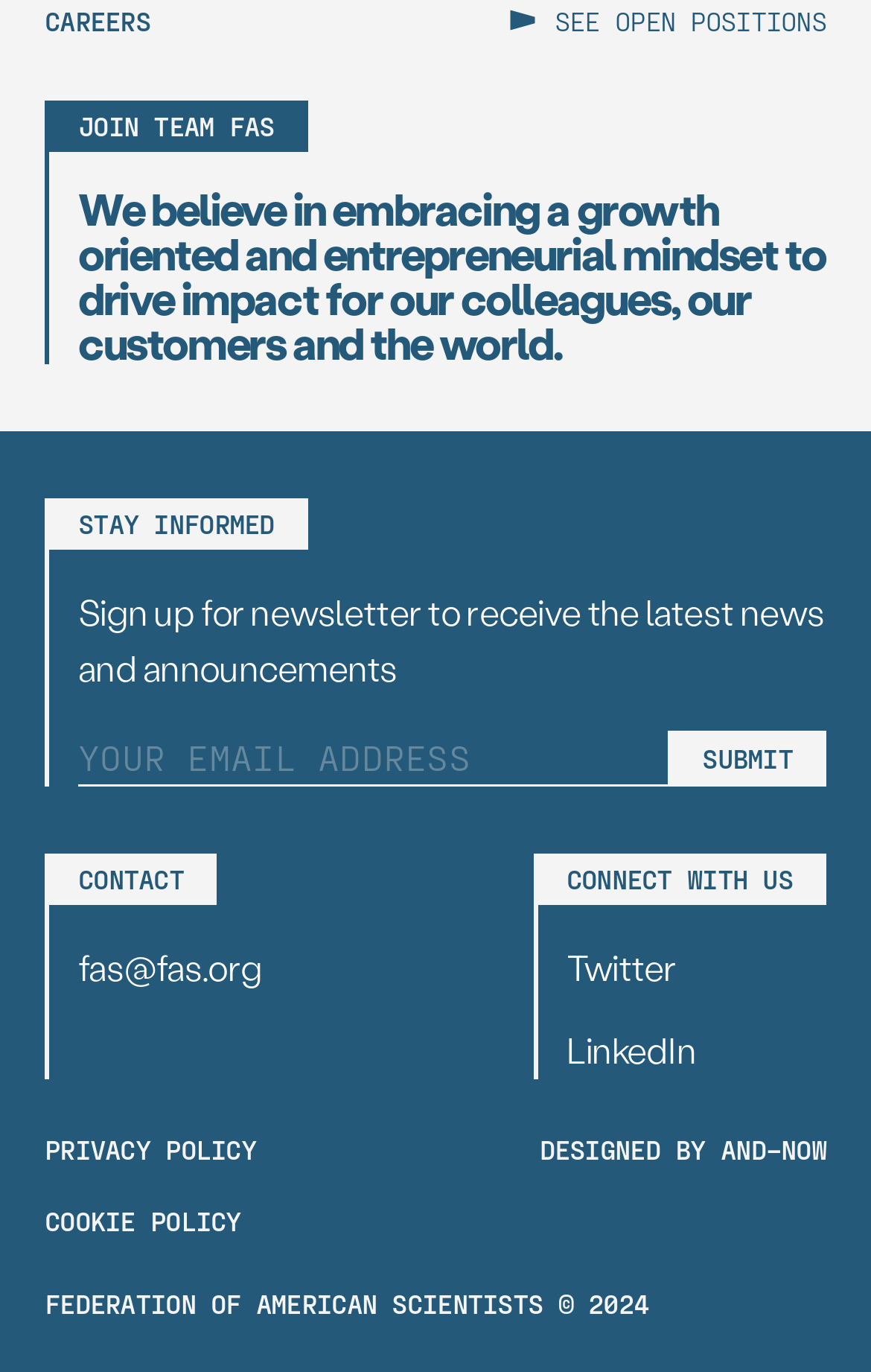Find the bounding box coordinates of the UI element according to this description: "name="EMAIL" placeholder="YOUR EMAIL ADDRESS"".

[0.09, 0.532, 0.768, 0.571]